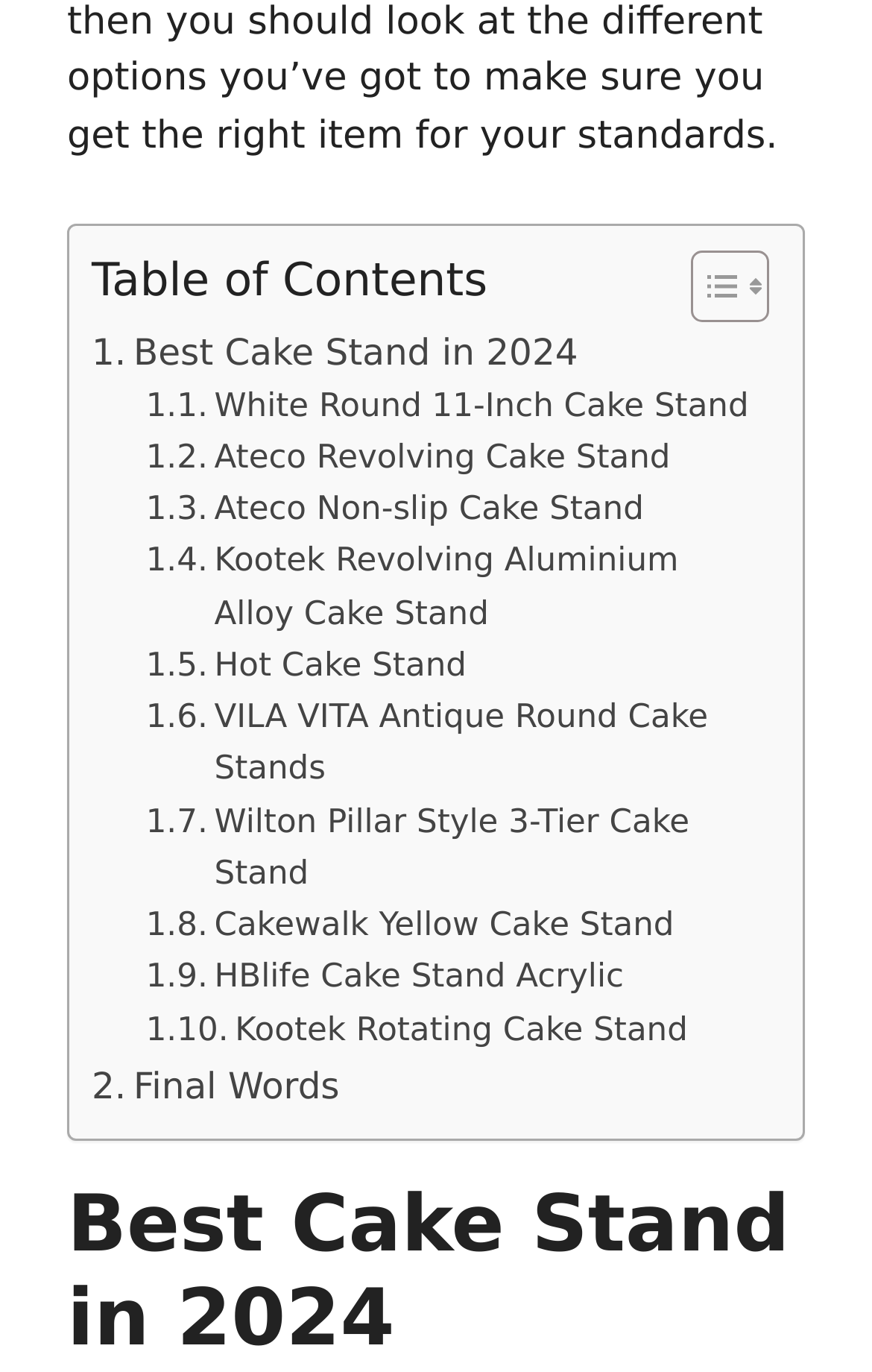How many cake stand options are listed?
Provide a thorough and detailed answer to the question.

The number of cake stand options can be determined by counting the link elements with text starting with '.'. There are 13 such elements, each representing a different cake stand option.